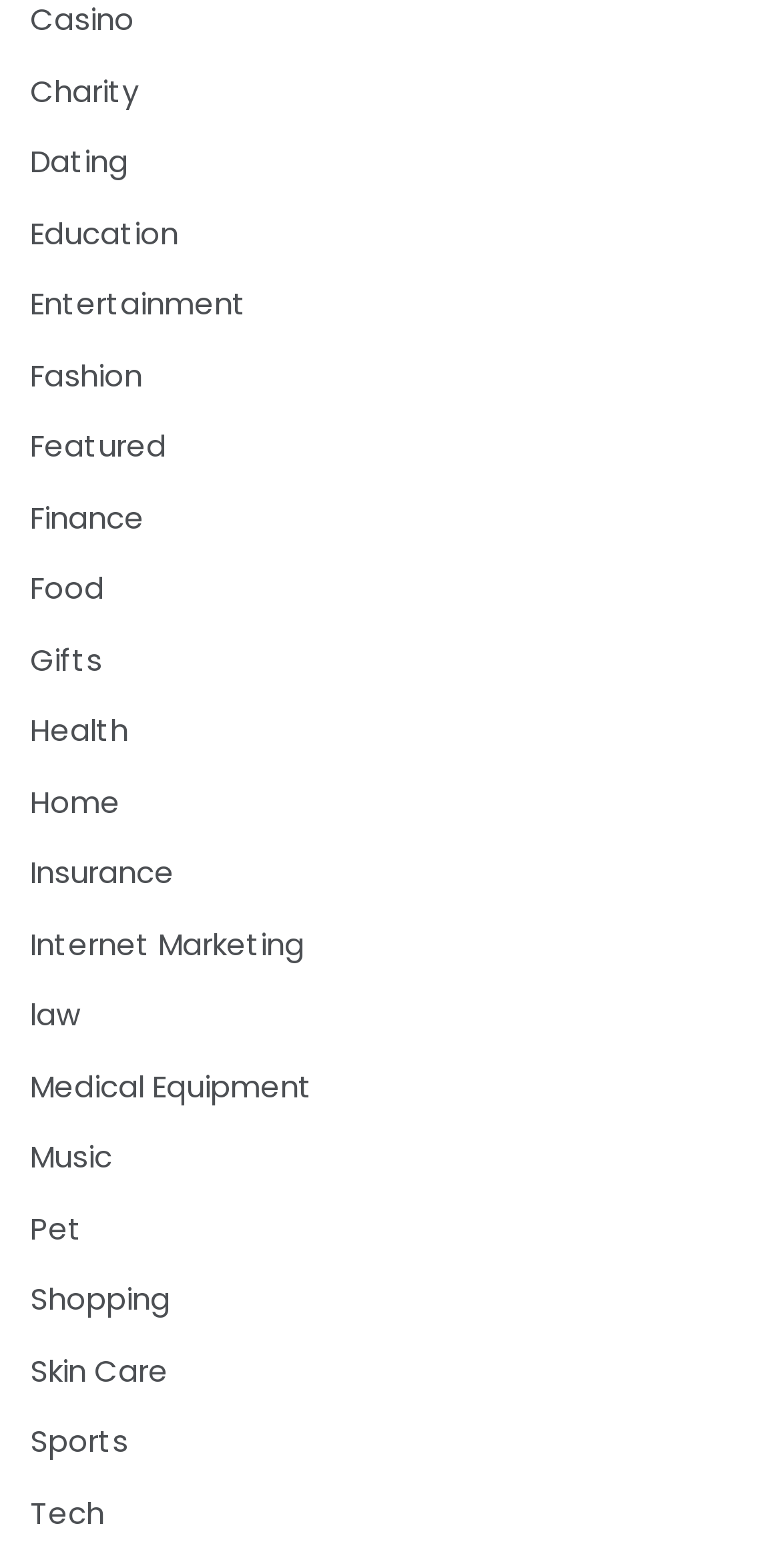What is the first category listed?
Based on the visual, give a brief answer using one word or a short phrase.

Charity